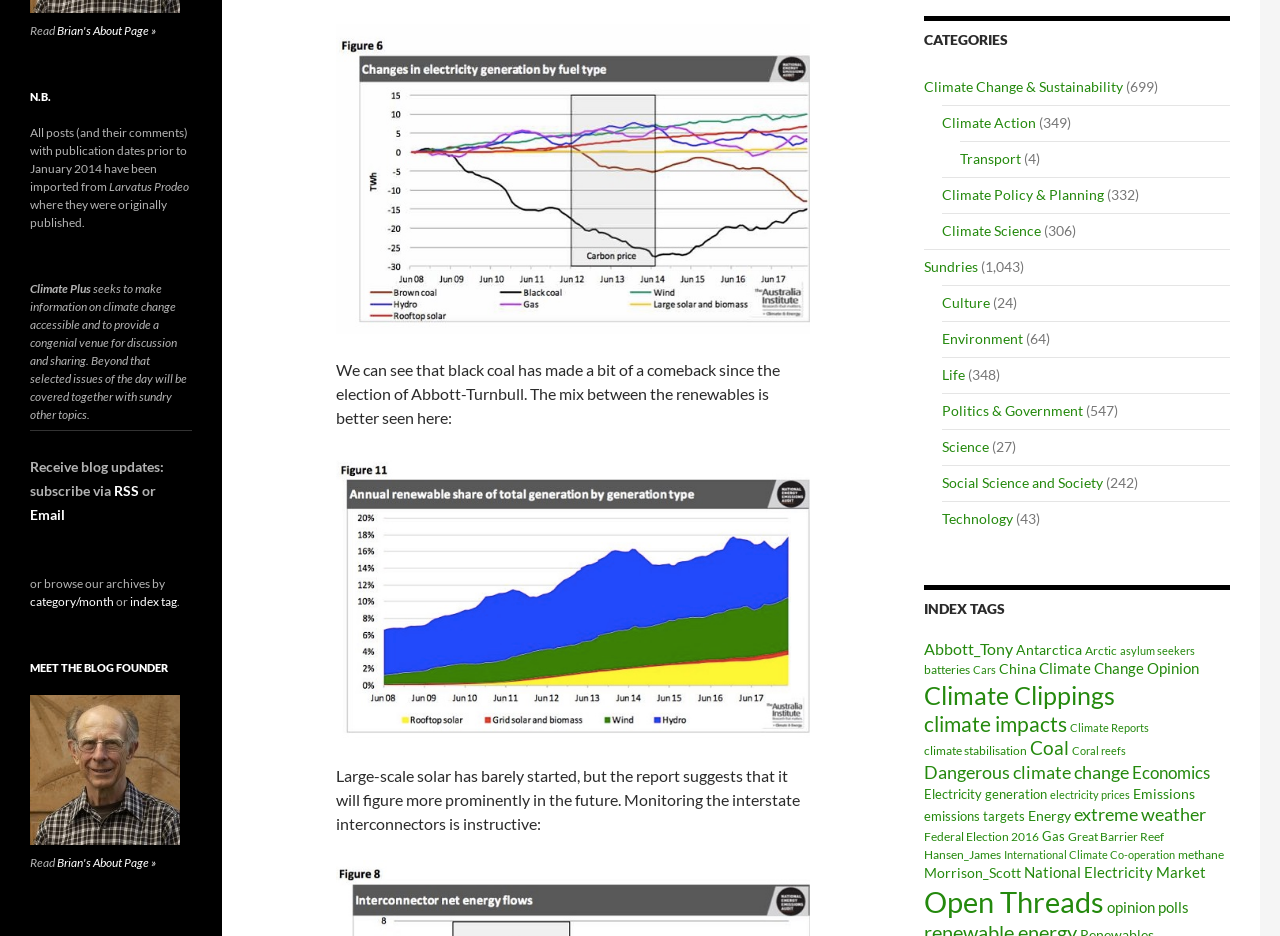Identify the coordinates of the bounding box for the element that must be clicked to accomplish the instruction: "Subscribe to blog updates via RSS".

[0.089, 0.514, 0.109, 0.533]